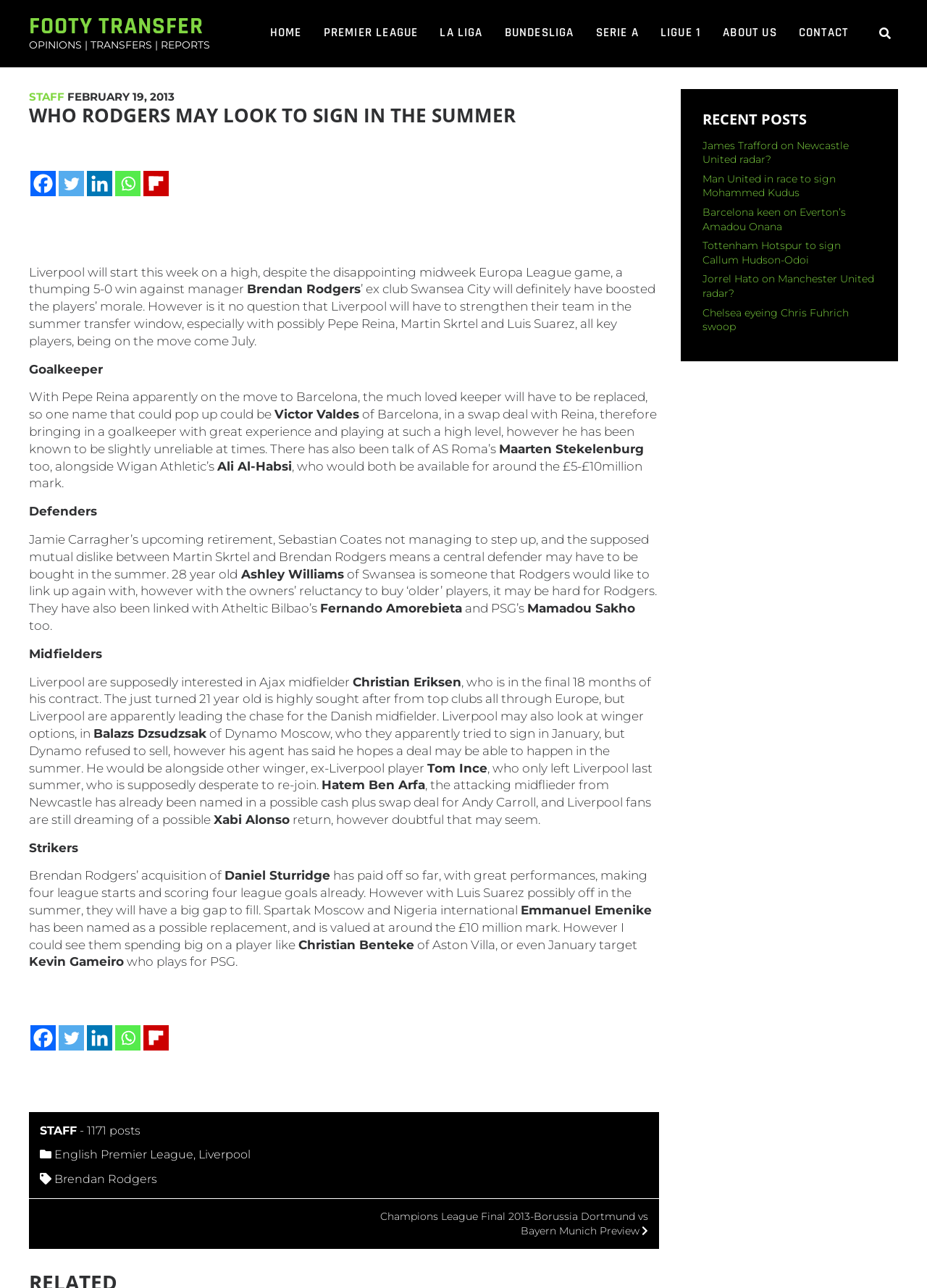Can you show the bounding box coordinates of the region to click on to complete the task described in the instruction: "search for a topic"?

None